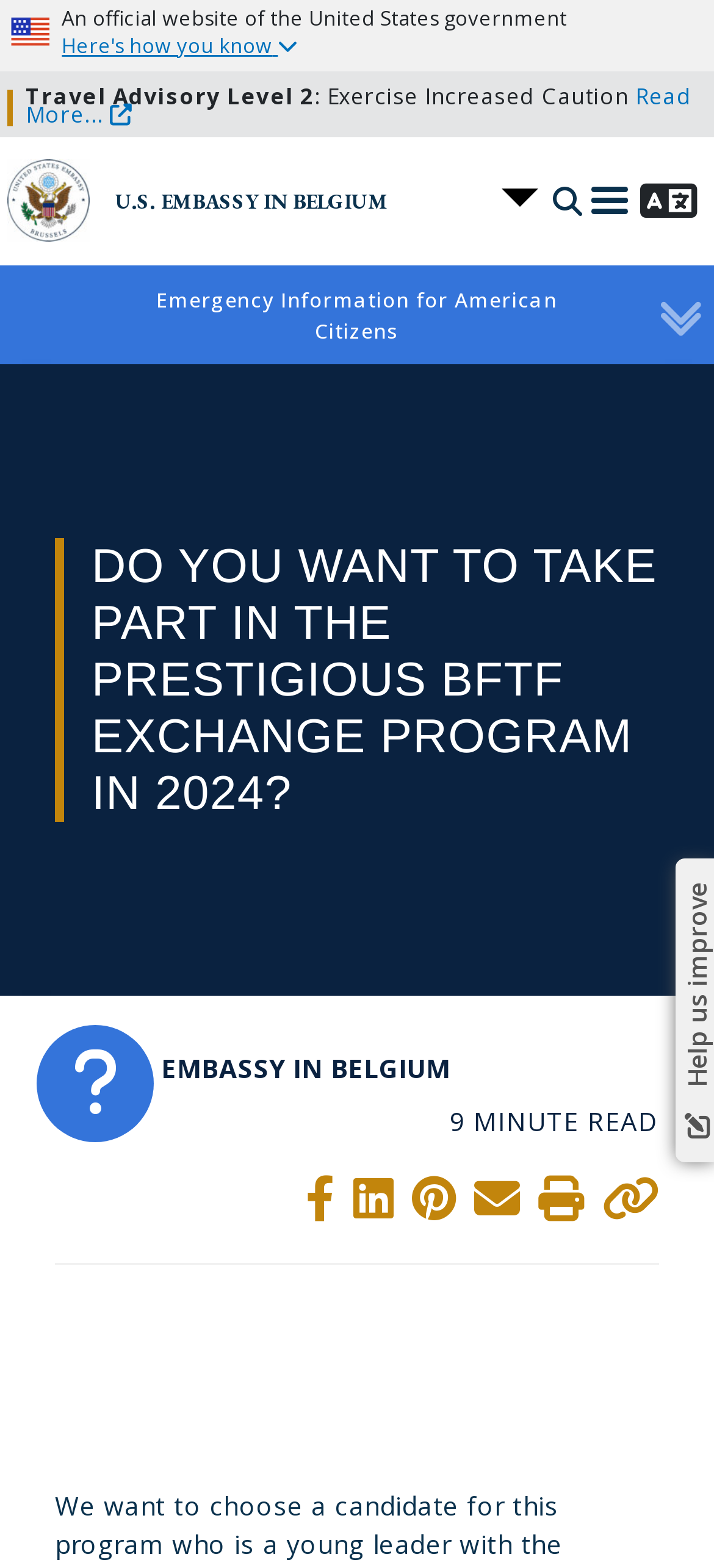Specify the bounding box coordinates of the element's area that should be clicked to execute the given instruction: "Share on Facebook". The coordinates should be four float numbers between 0 and 1, i.e., [left, top, right, bottom].

[0.403, 0.756, 0.469, 0.781]